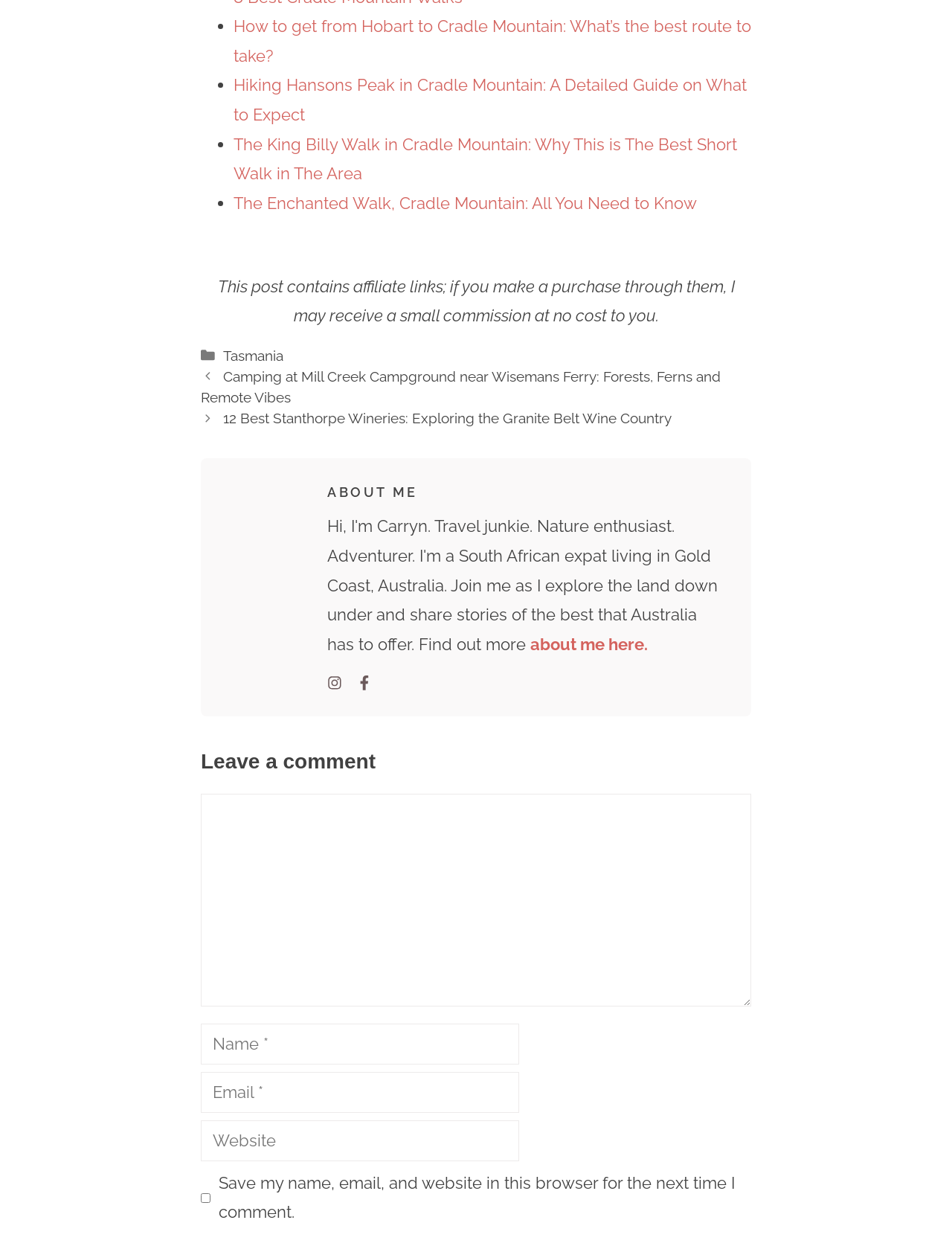Pinpoint the bounding box coordinates of the element that must be clicked to accomplish the following instruction: "Click on the link to learn about hiking Hansons Peak in Cradle Mountain". The coordinates should be in the format of four float numbers between 0 and 1, i.e., [left, top, right, bottom].

[0.245, 0.06, 0.784, 0.099]